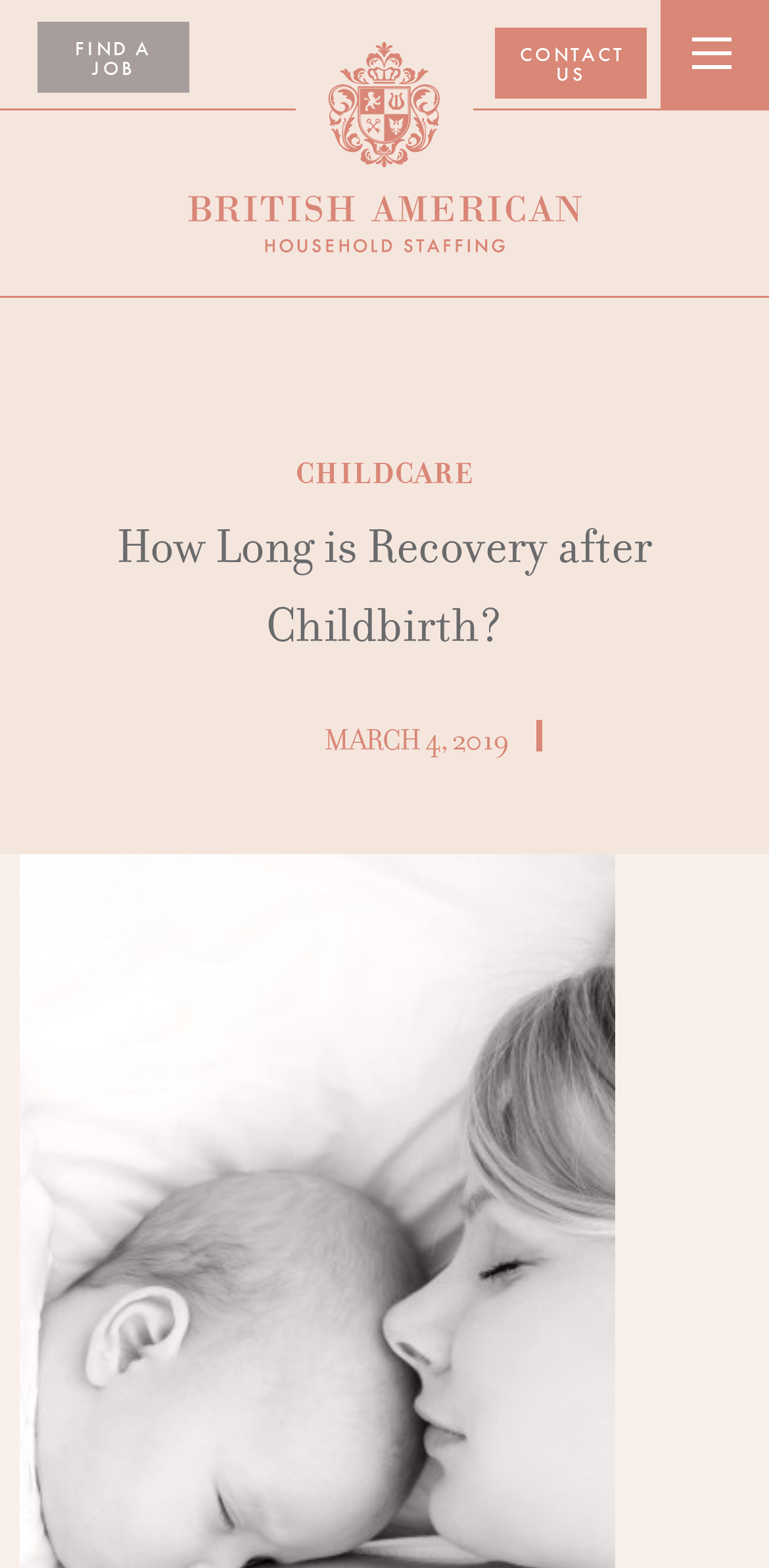Find the bounding box coordinates for the UI element that matches this description: "Make a Donation".

None